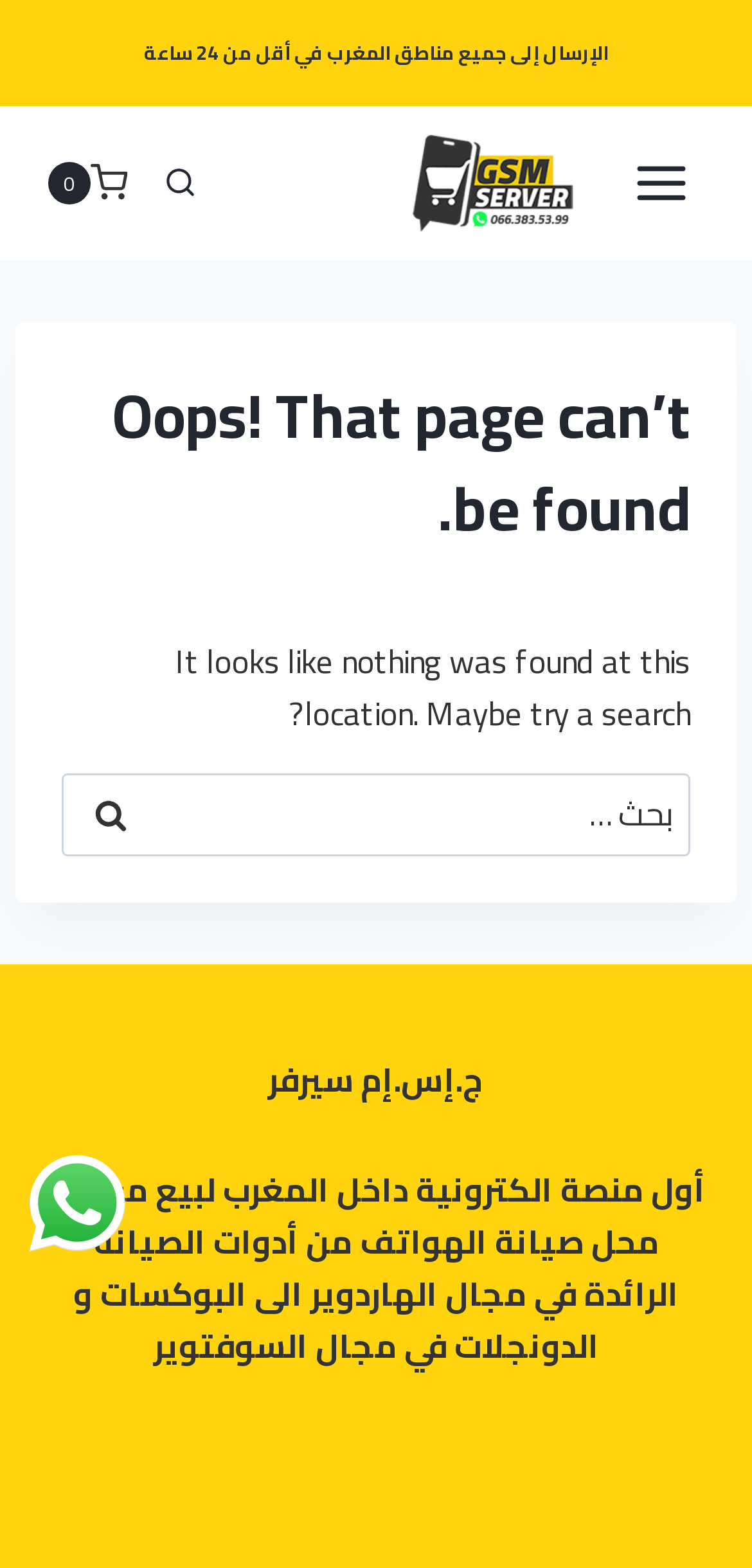Could you determine the bounding box coordinates of the clickable element to complete the instruction: "Scroll to top"? Provide the coordinates as four float numbers between 0 and 1, i.e., [left, top, right, bottom].

[0.881, 0.76, 0.923, 0.78]